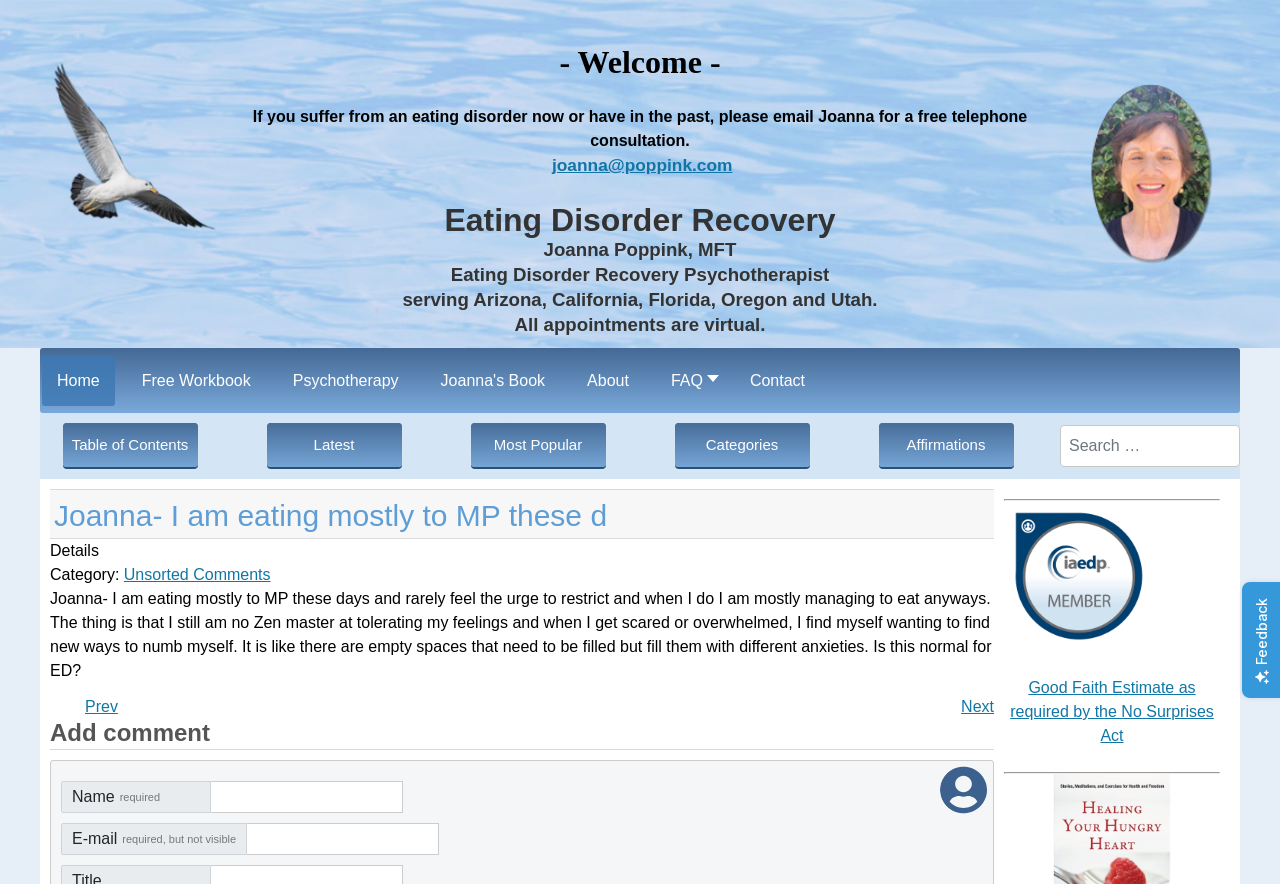Provide a thorough description of the webpage you see.

This webpage is about eating disorder recovery and psychotherapy services. At the top, there is a welcome message and an invitation to email Joanna for a free telephone consultation. Below this, there is a section with the title "Eating Disorder Recovery" and a brief description of Joanna Poppink, a psychotherapist serving several states in the US. 

To the left of this section, there are navigation links to different parts of the website, including "Home", "Free Workbook", "Psychotherapy", "Joanna's Book", "About", "FAQ", and "Contact". 

Below the navigation links, there is a section with a heading "Joanna- I am eating mostly to MP these days..." which appears to be a blog post or article. The article discusses the author's experience with eating disorders and their struggles with managing emotions. 

Below the article, there are links to previous and next articles, as well as a section to add a comment. The comment section has fields for name, email, and a text box to enter the comment.

To the right of the article, there is a section with links to different categories, including "Table of Contents", "Latest", "Most Popular", "Categories", and "Affirmations". There is also a search bar with a combobox.

At the bottom of the page, there is a section with a heading "Best Eating Disorder Blogs" and an image. Below this, there is a link to a "Good Faith Estimate" and a separator line. 

Finally, there are several small images of emoticons and a "Feedback" link at the bottom right corner of the page.